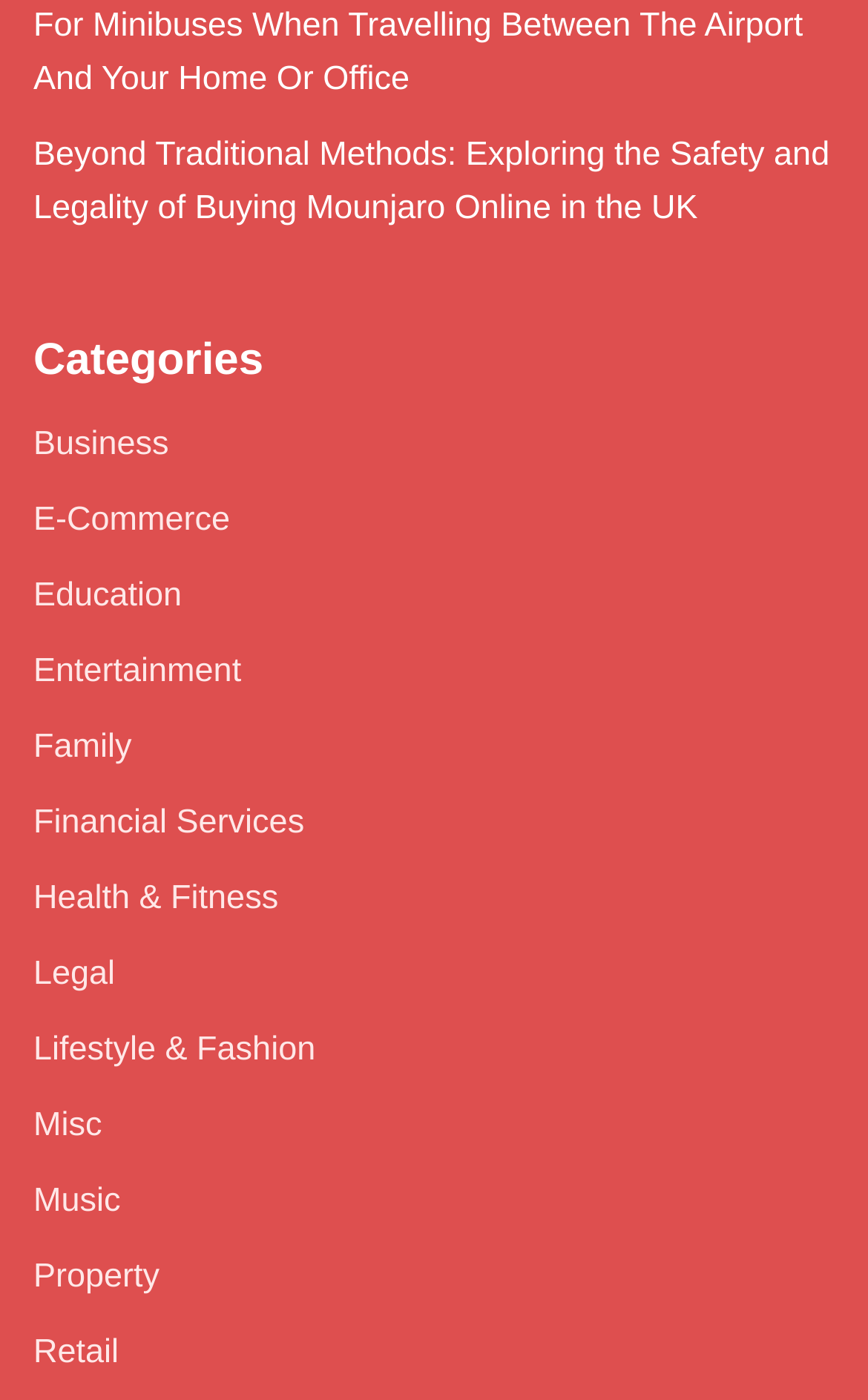Please provide the bounding box coordinates for the element that needs to be clicked to perform the instruction: "Visit Facebook page". The coordinates must consist of four float numbers between 0 and 1, formatted as [left, top, right, bottom].

None